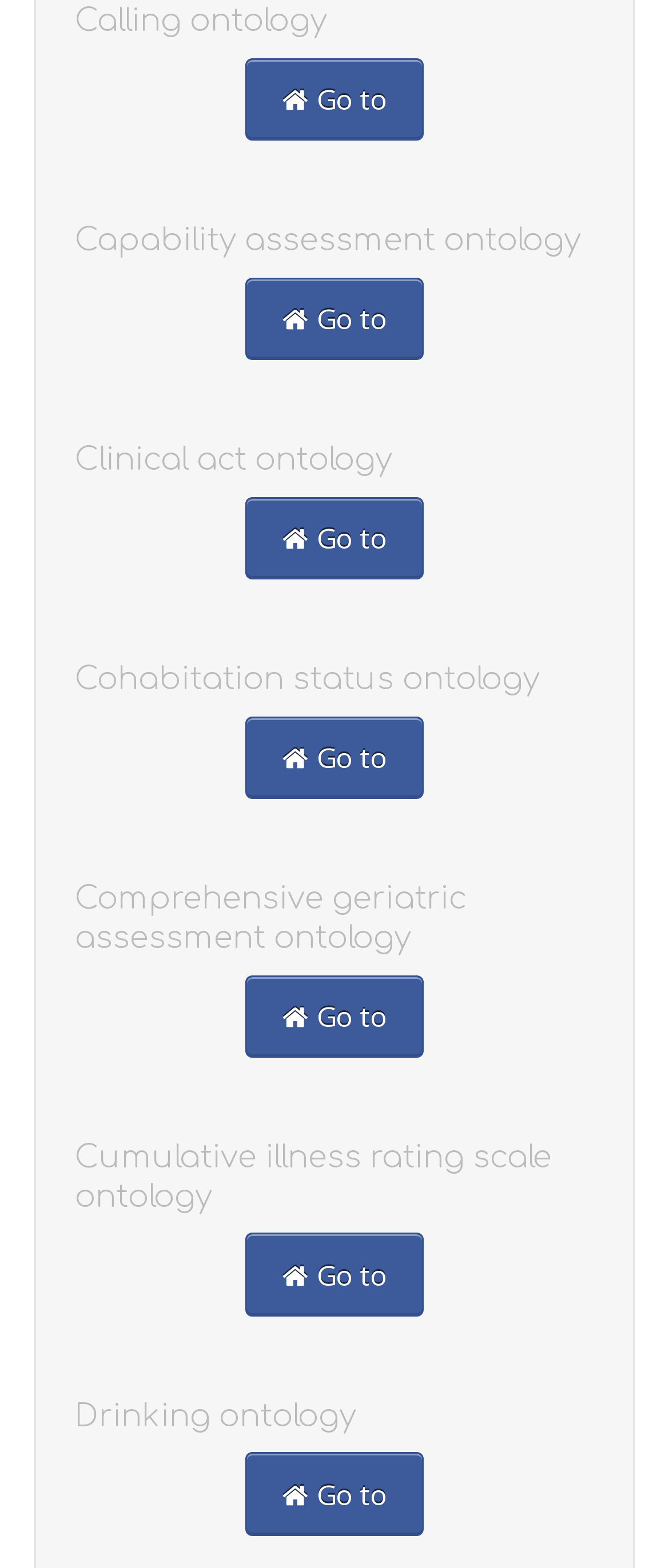Find the bounding box coordinates of the clickable element required to execute the following instruction: "Open accessibility options". Provide the coordinates as four float numbers between 0 and 1, i.e., [left, top, right, bottom].

None